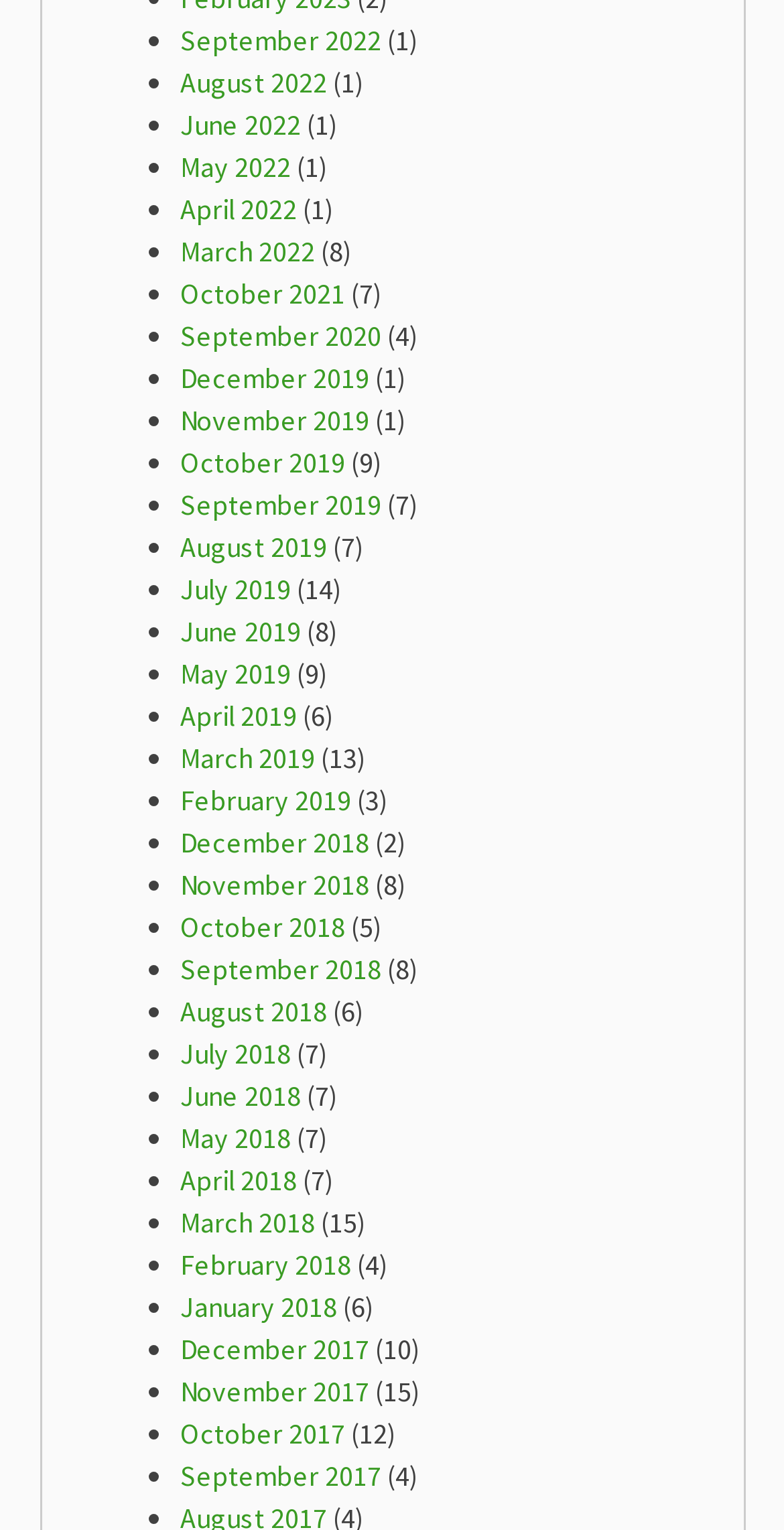Please identify the bounding box coordinates for the region that you need to click to follow this instruction: "Click the Wedding Gang logo".

None